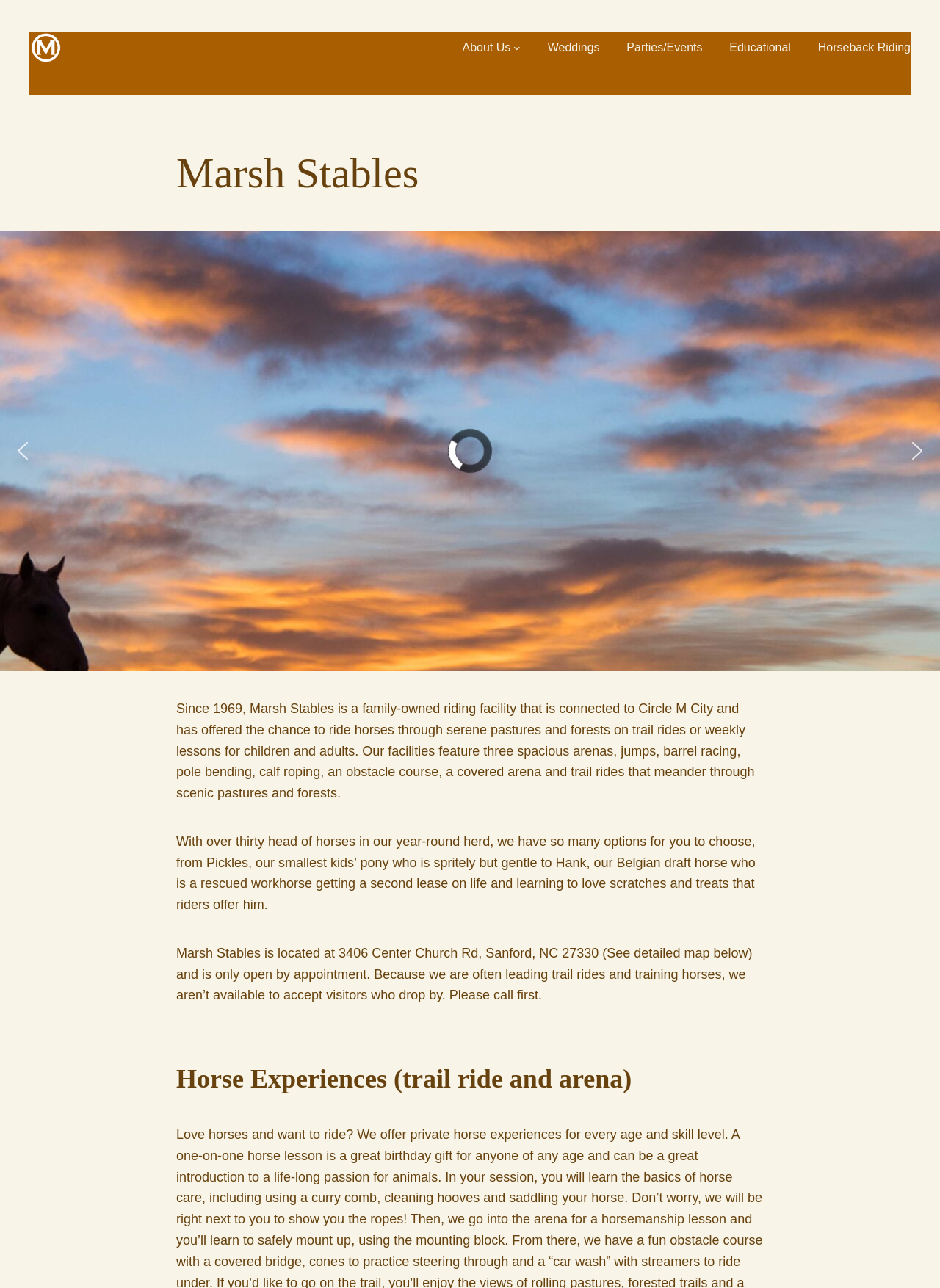Please identify the bounding box coordinates of the element that needs to be clicked to perform the following instruction: "Click the Marsh logo".

[0.031, 0.025, 0.067, 0.049]